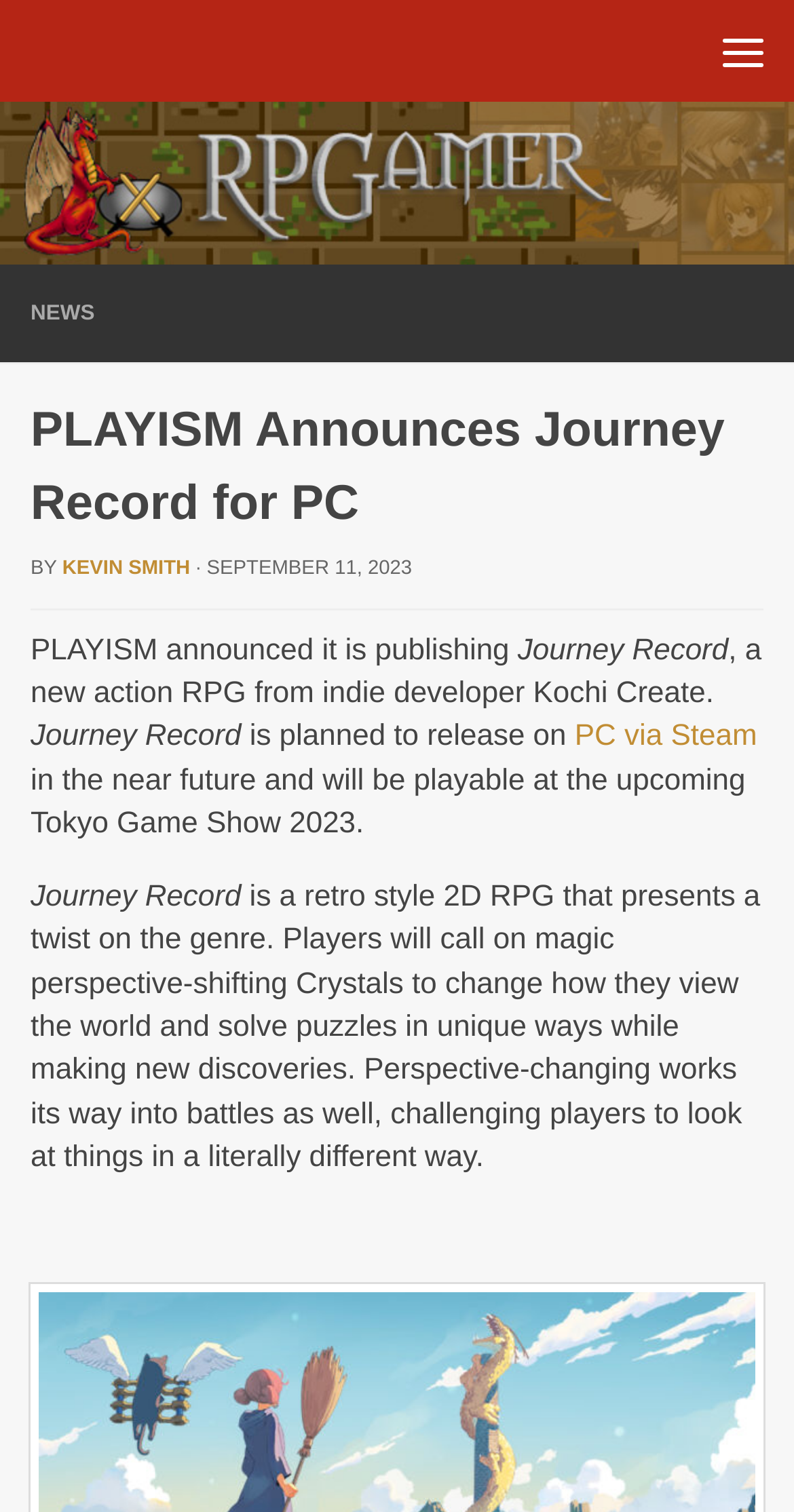Please identify the webpage's heading and generate its text content.

PLAYISM Announces Journey Record for PC